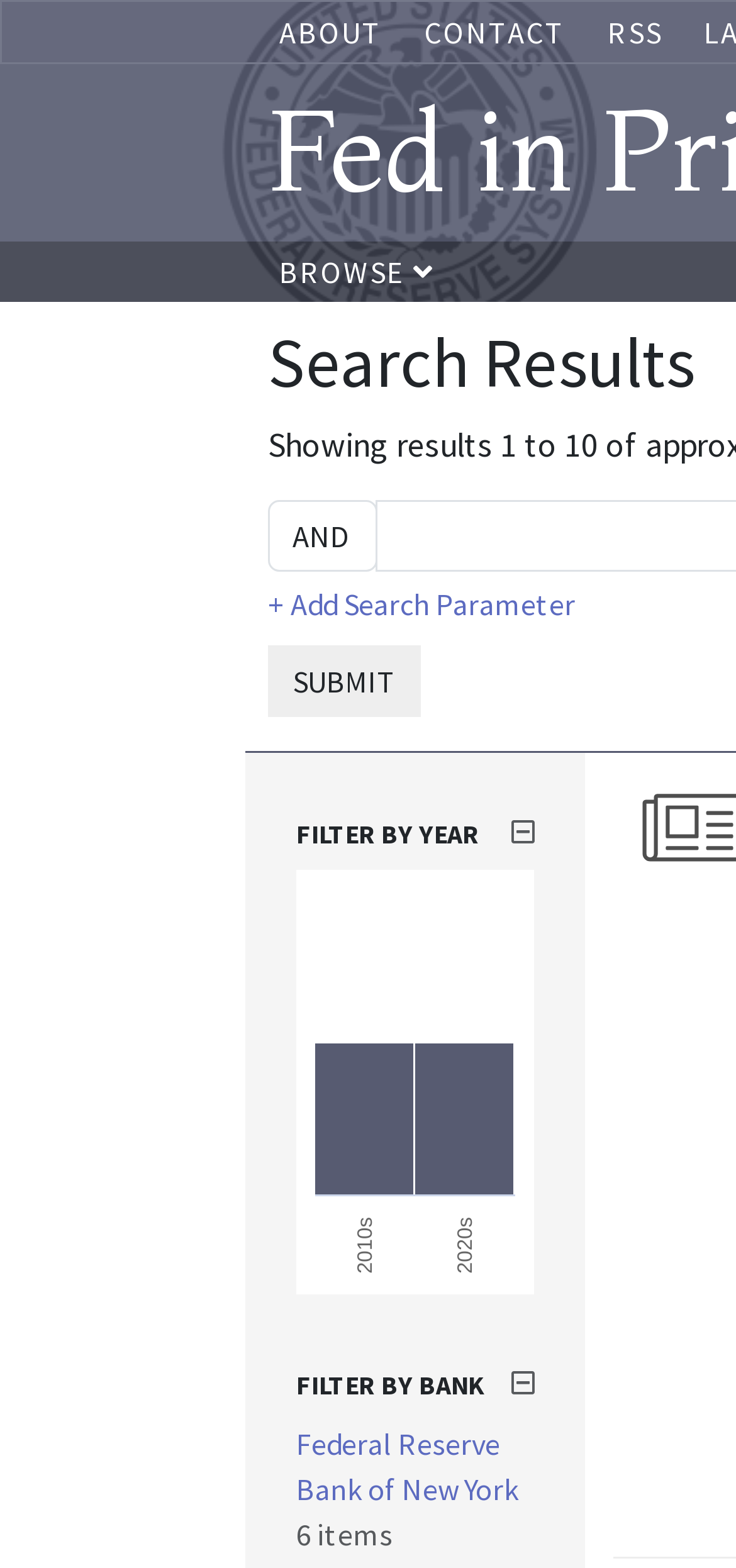Please identify the bounding box coordinates of the element I should click to complete this instruction: 'Explore Government opportunities for youth'. The coordinates should be given as four float numbers between 0 and 1, like this: [left, top, right, bottom].

None